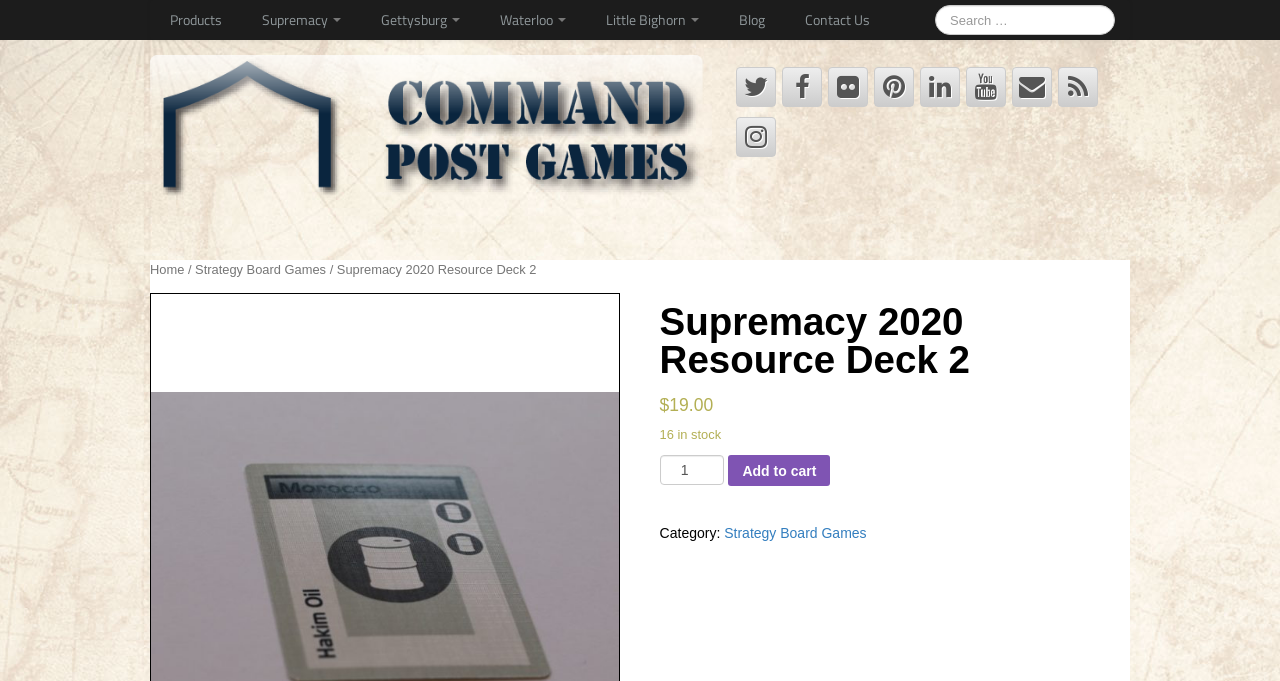Using a single word or phrase, answer the following question: 
What type of game is Supremacy 2020 Resource Deck 2?

Strategy Board Game